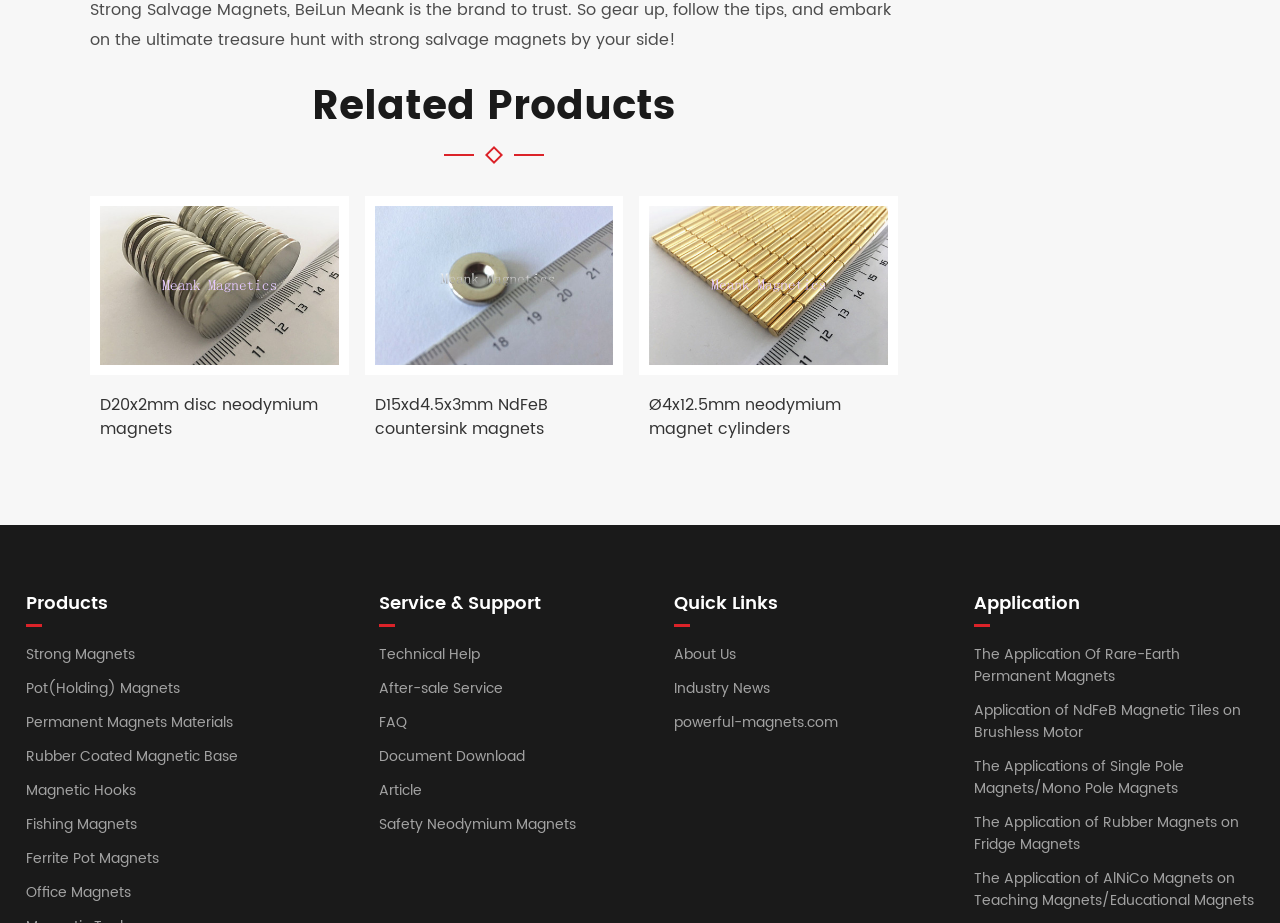How many categories are there in the left sidebar?
Answer the question with as much detail as possible.

I counted the number of categories in the left sidebar, which starts with 'Products' and ends with 'Application', and found that there are 6 categories in total.